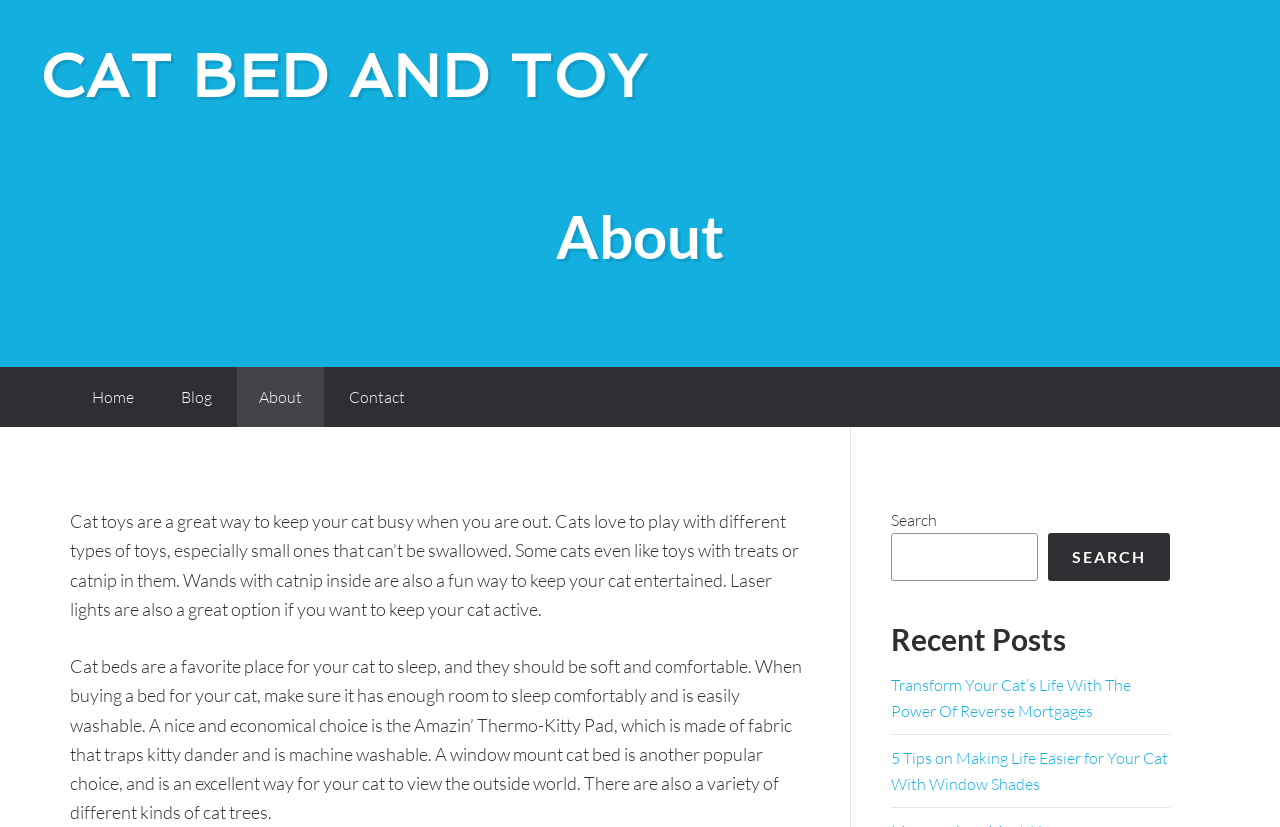Locate the bounding box coordinates of the element that should be clicked to fulfill the instruction: "Click on the 'HOME' link".

None